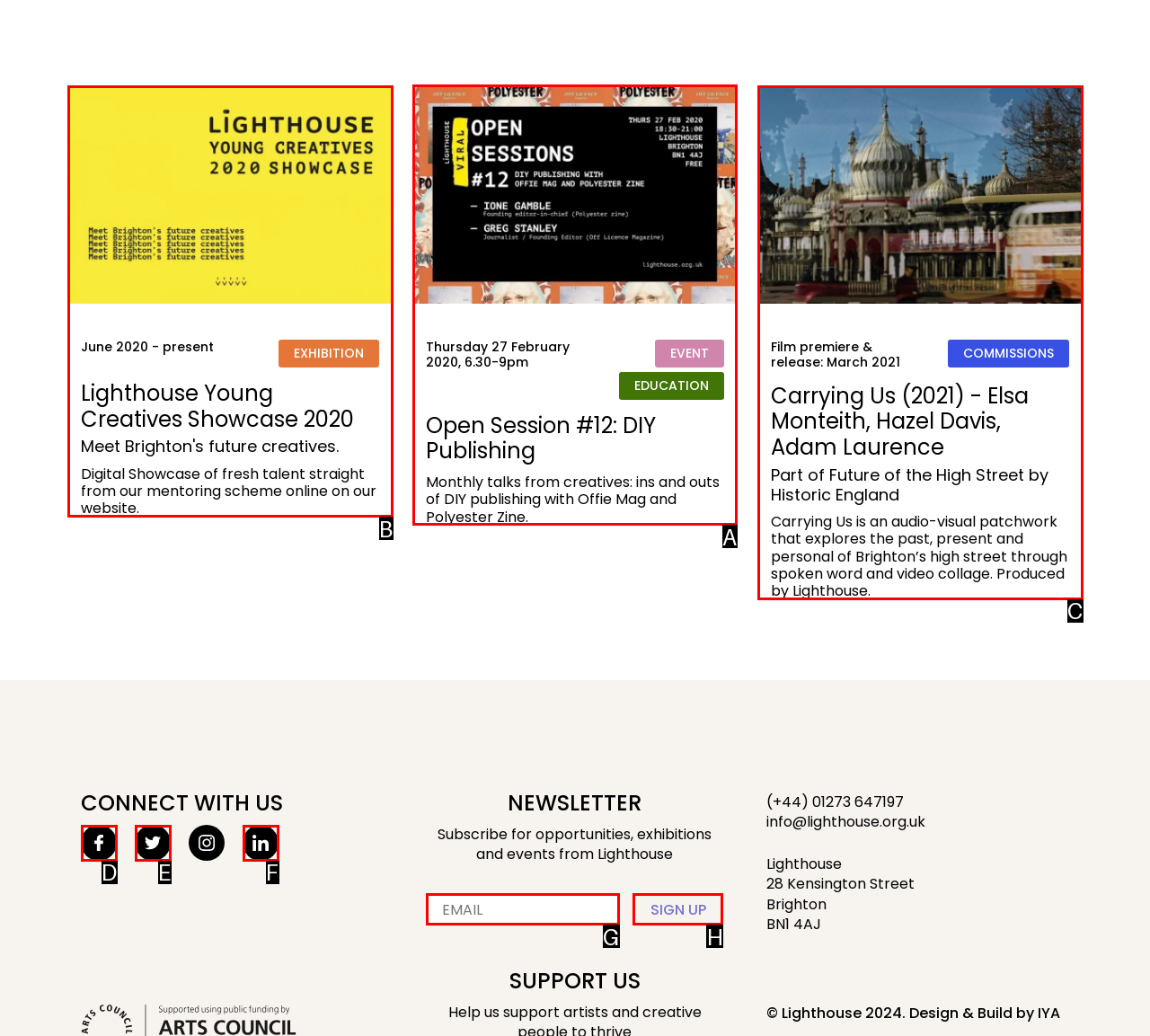Identify the HTML element to click to fulfill this task: Open Open Session #12: DIY Publishing
Answer with the letter from the given choices.

A